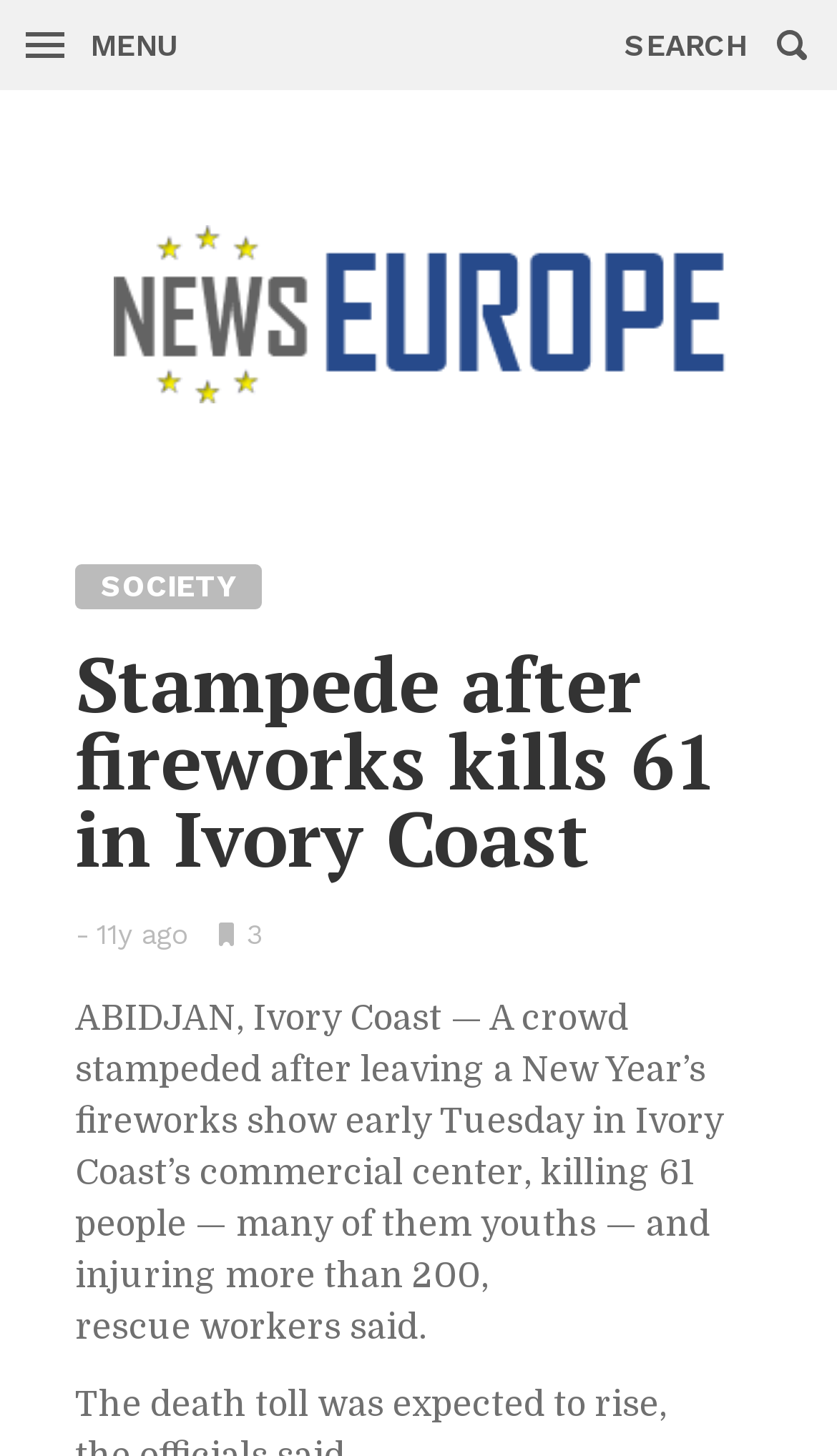Please look at the image and answer the question with a detailed explanation: What was the event that led to the stampede?

The event that led to the stampede can be found in the article's content, which states that the crowd stampeded after leaving a New Year’s fireworks show early Tuesday in Ivory Coast’s commercial center.